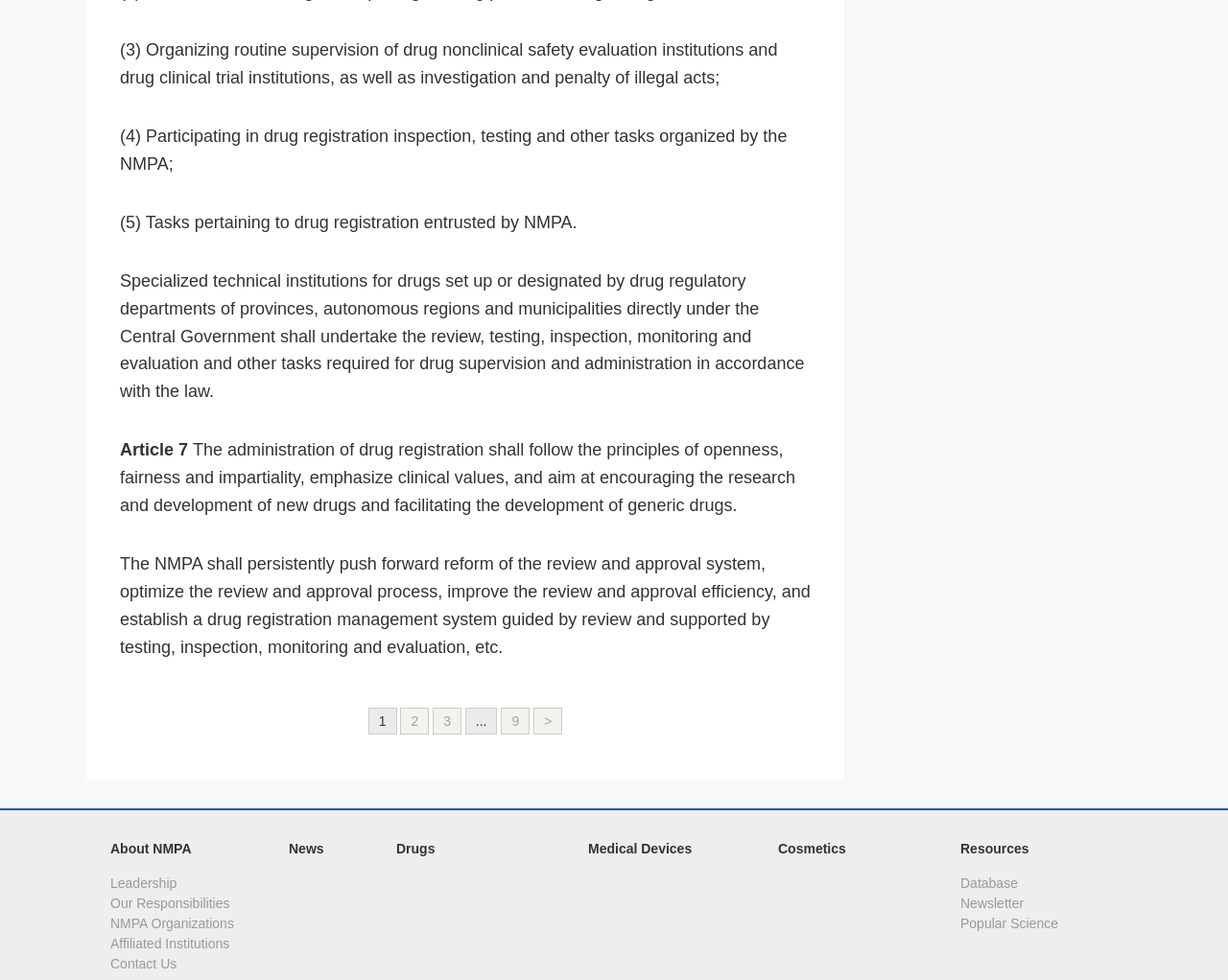Pinpoint the bounding box coordinates of the area that should be clicked to complete the following instruction: "Open Database". The coordinates must be given as four float numbers between 0 and 1, i.e., [left, top, right, bottom].

[0.782, 0.893, 0.829, 0.909]